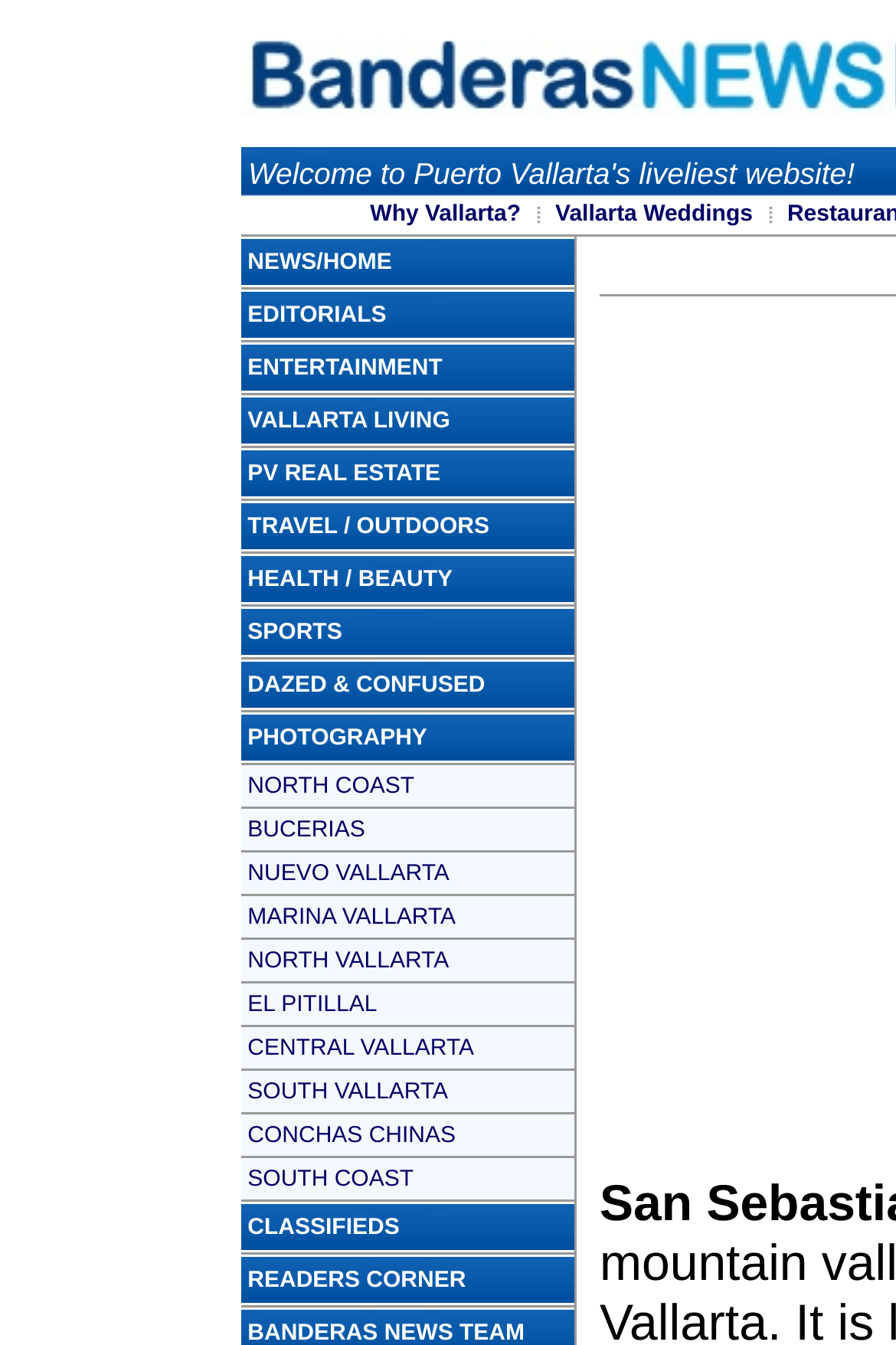How many rows are in the grid?
Based on the image, provide a one-word or brief-phrase response.

27